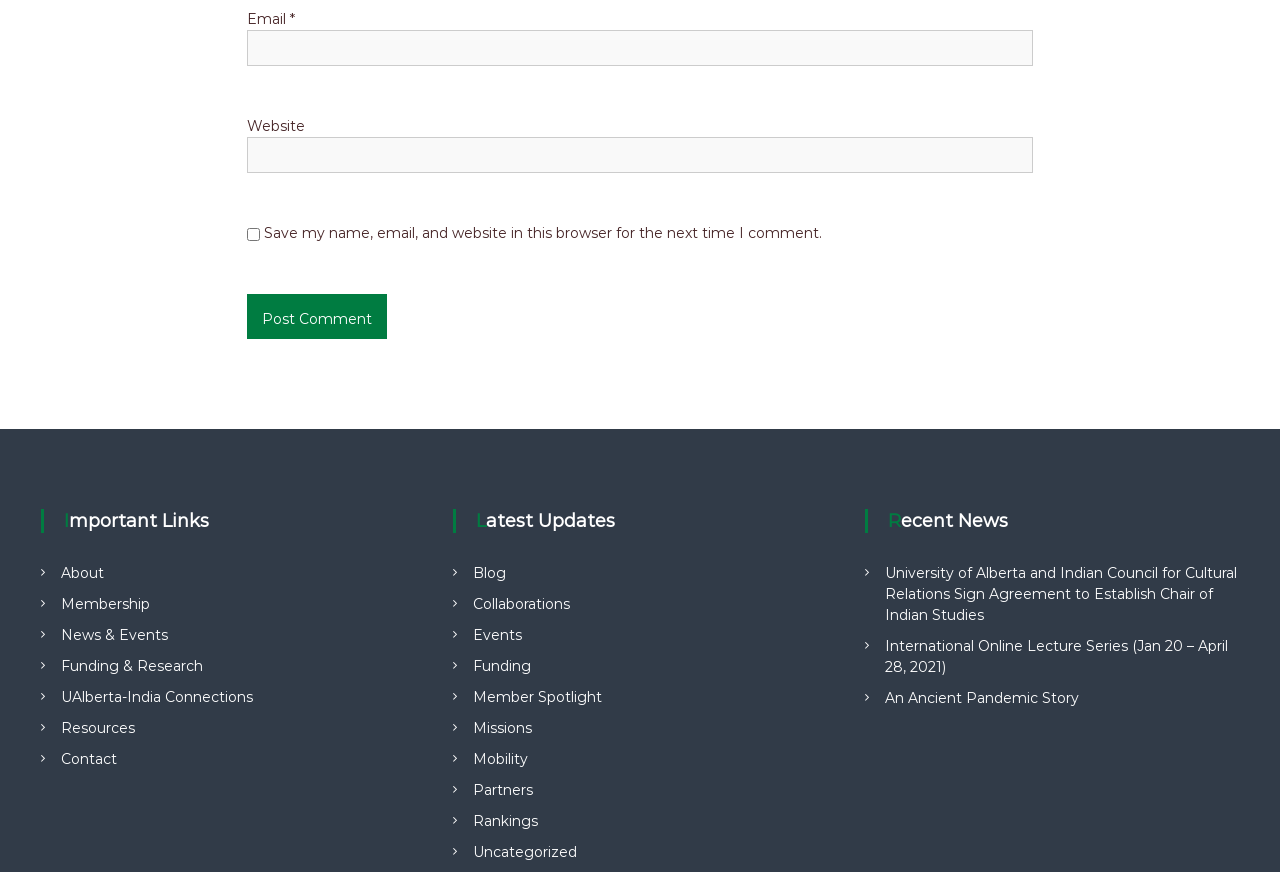Please locate the bounding box coordinates of the element that needs to be clicked to achieve the following instruction: "Post a comment". The coordinates should be four float numbers between 0 and 1, i.e., [left, top, right, bottom].

[0.193, 0.337, 0.302, 0.388]